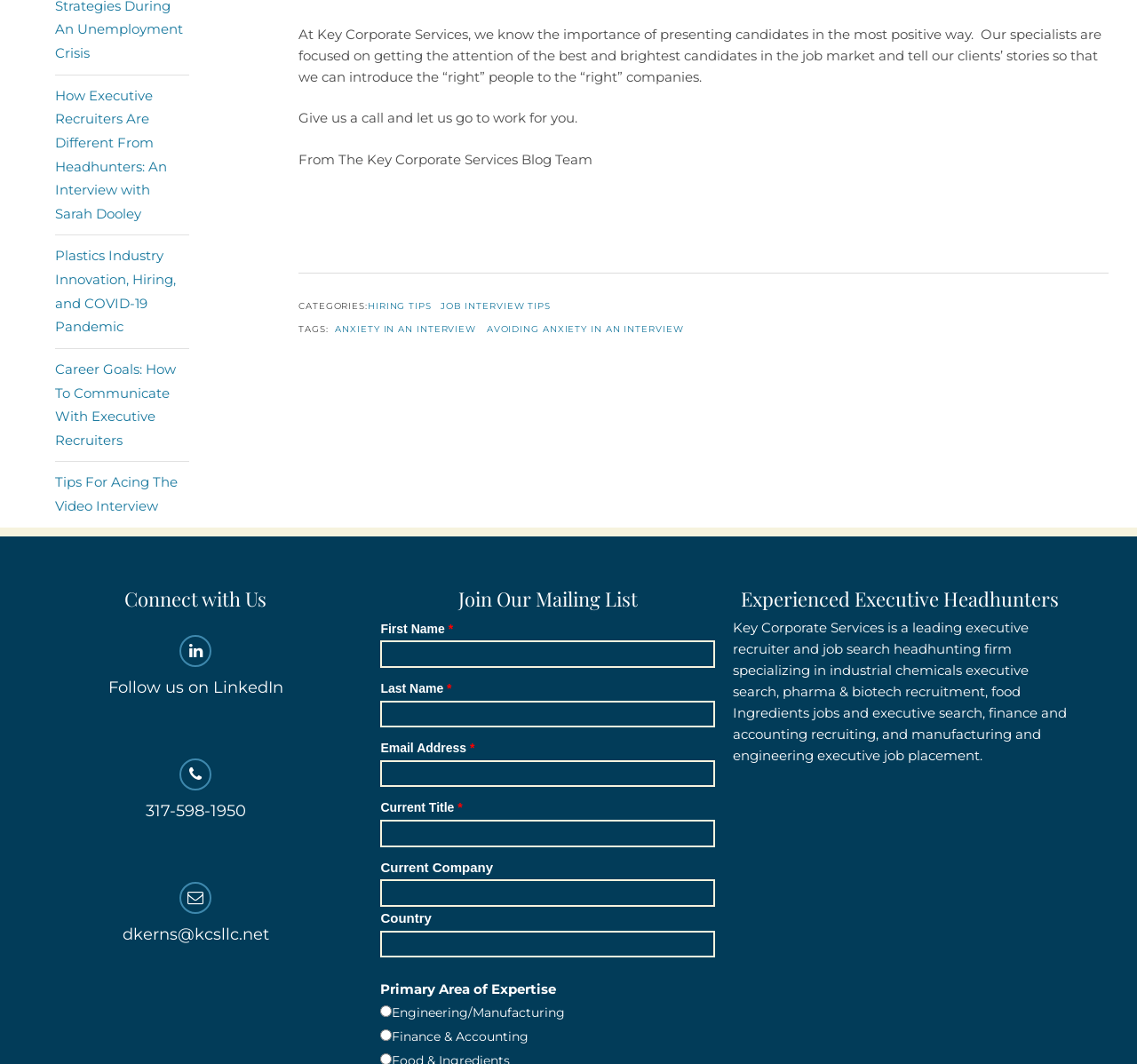Find the bounding box coordinates of the UI element according to this description: "avoiding anxiety in an interview".

[0.428, 0.304, 0.601, 0.315]